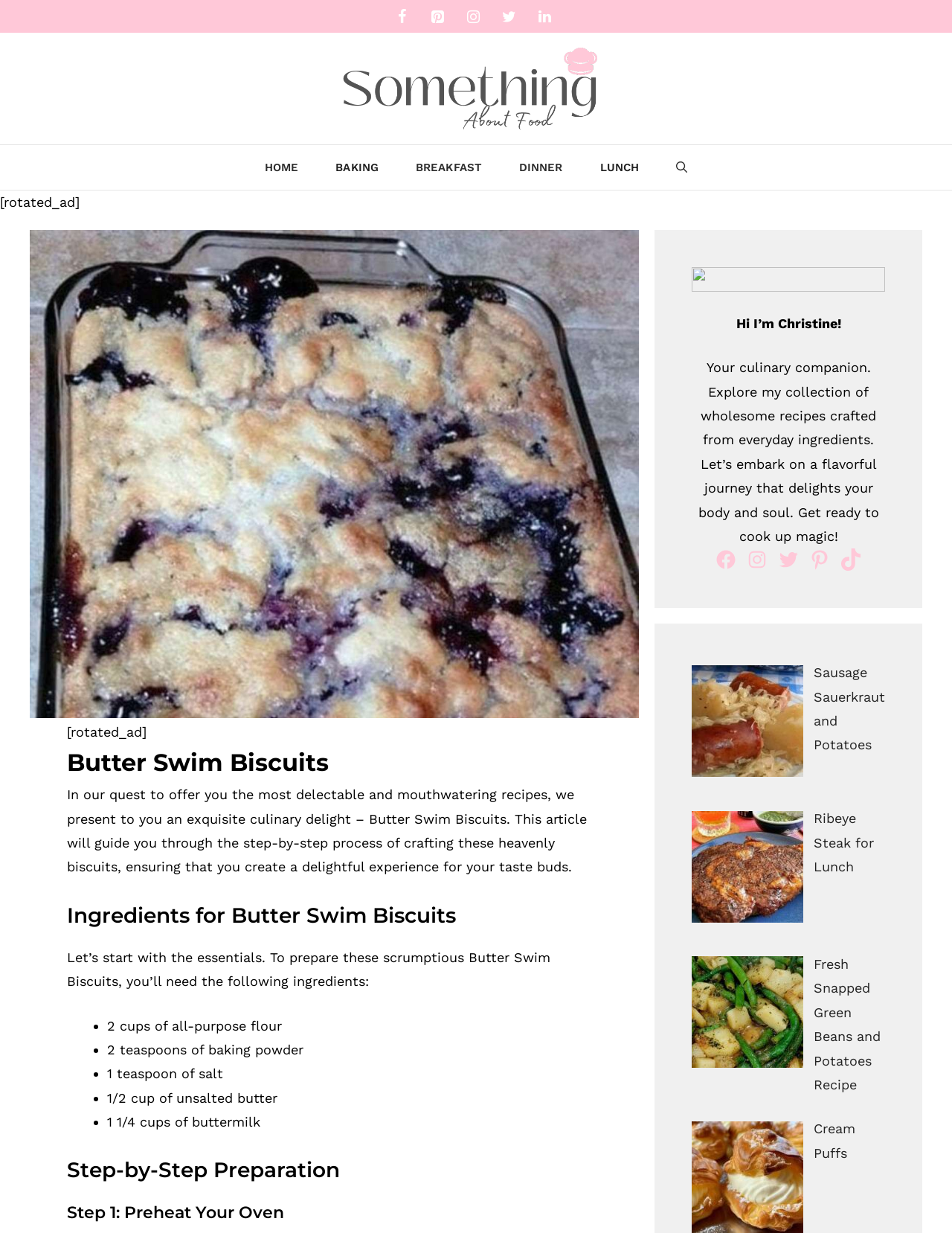Find the bounding box coordinates of the area that needs to be clicked in order to achieve the following instruction: "Click on the Butter Swim Biscuits image". The coordinates should be specified as four float numbers between 0 and 1, i.e., [left, top, right, bottom].

[0.031, 0.187, 0.671, 0.582]